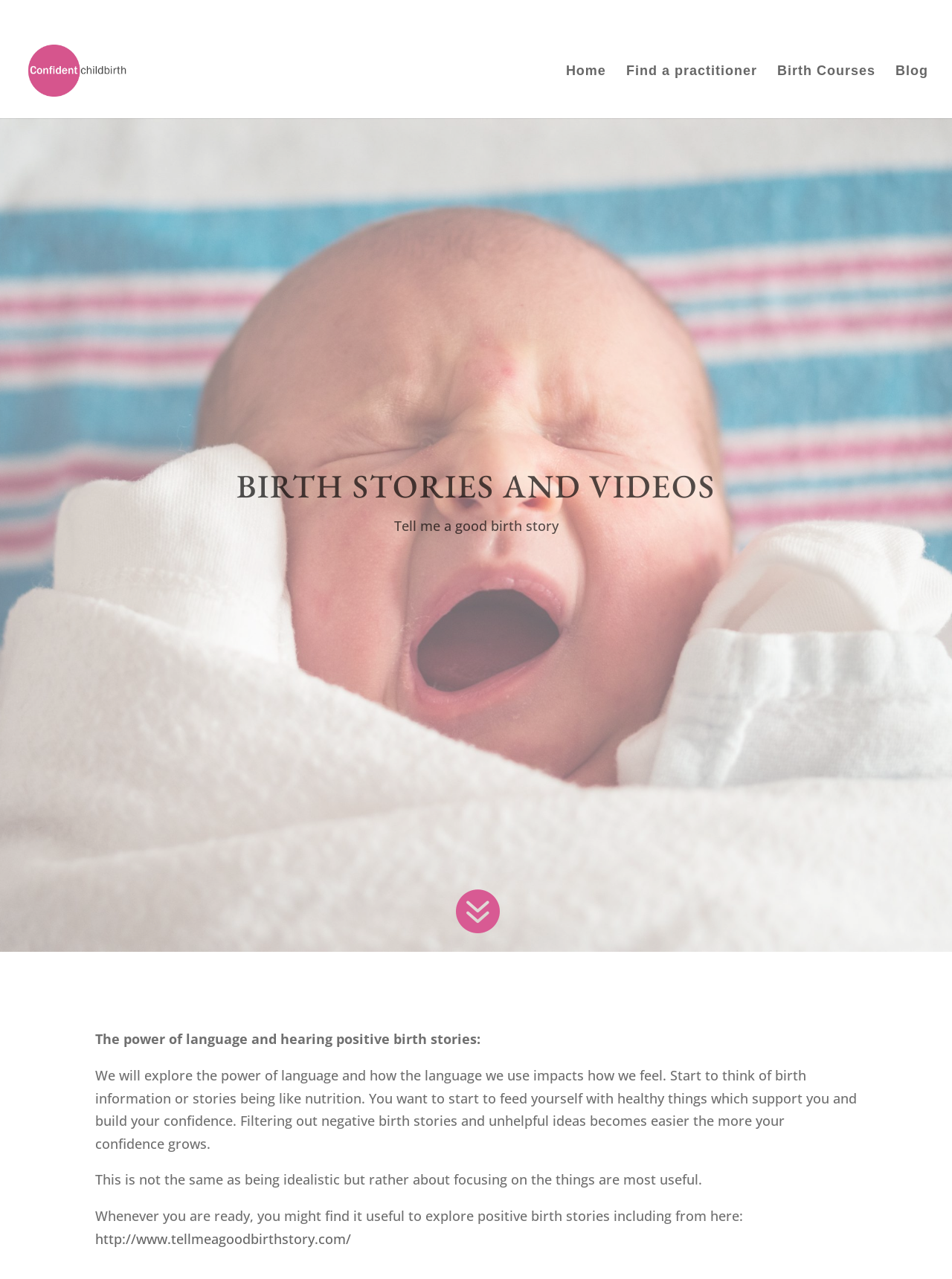Please identify the bounding box coordinates of the element I should click to complete this instruction: 'Read the blog'. The coordinates should be given as four float numbers between 0 and 1, like this: [left, top, right, bottom].

[0.941, 0.051, 0.975, 0.092]